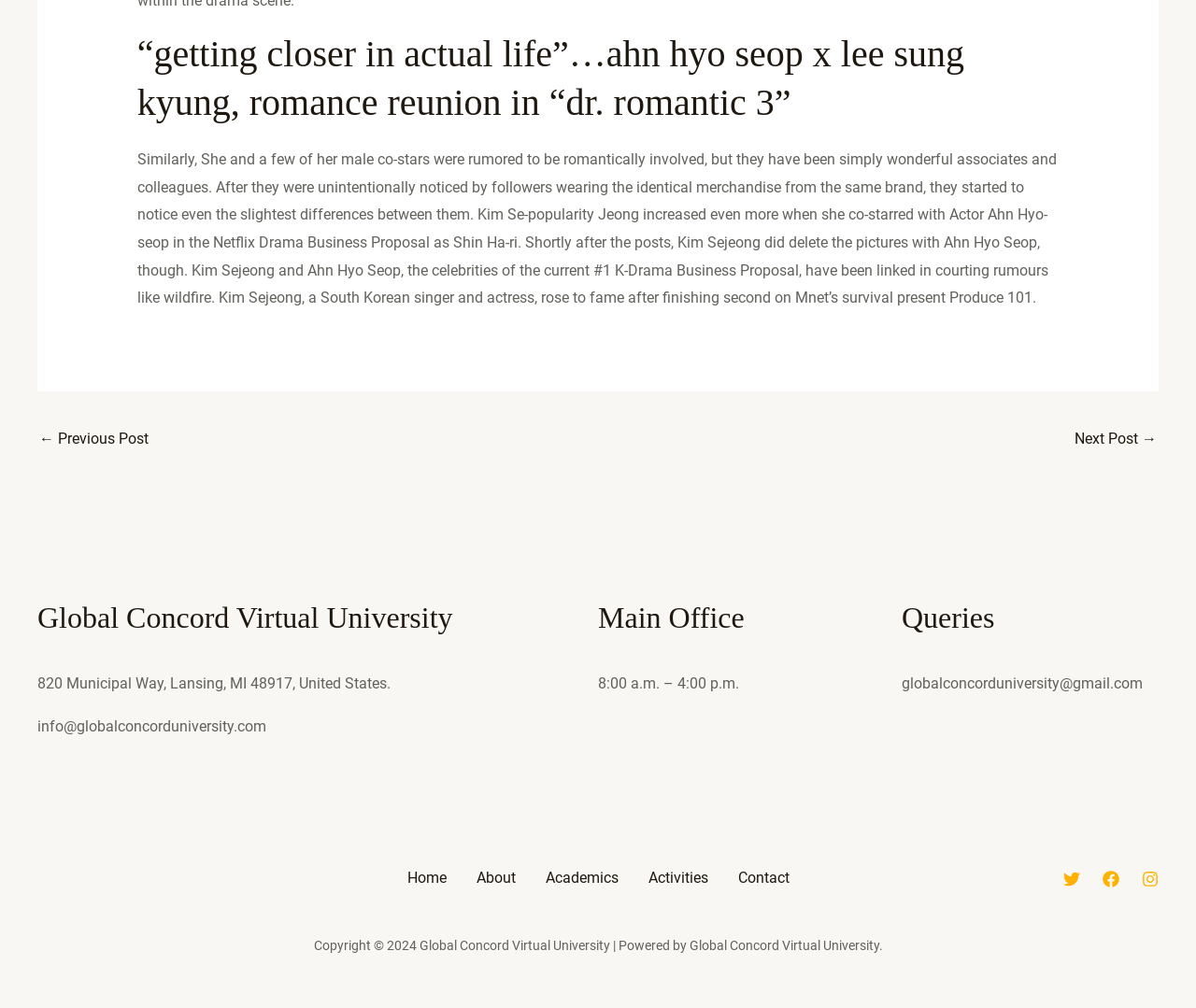Extract the bounding box coordinates for the HTML element that matches this description: "← Previous Post". The coordinates should be four float numbers between 0 and 1, i.e., [left, top, right, bottom].

[0.033, 0.42, 0.124, 0.455]